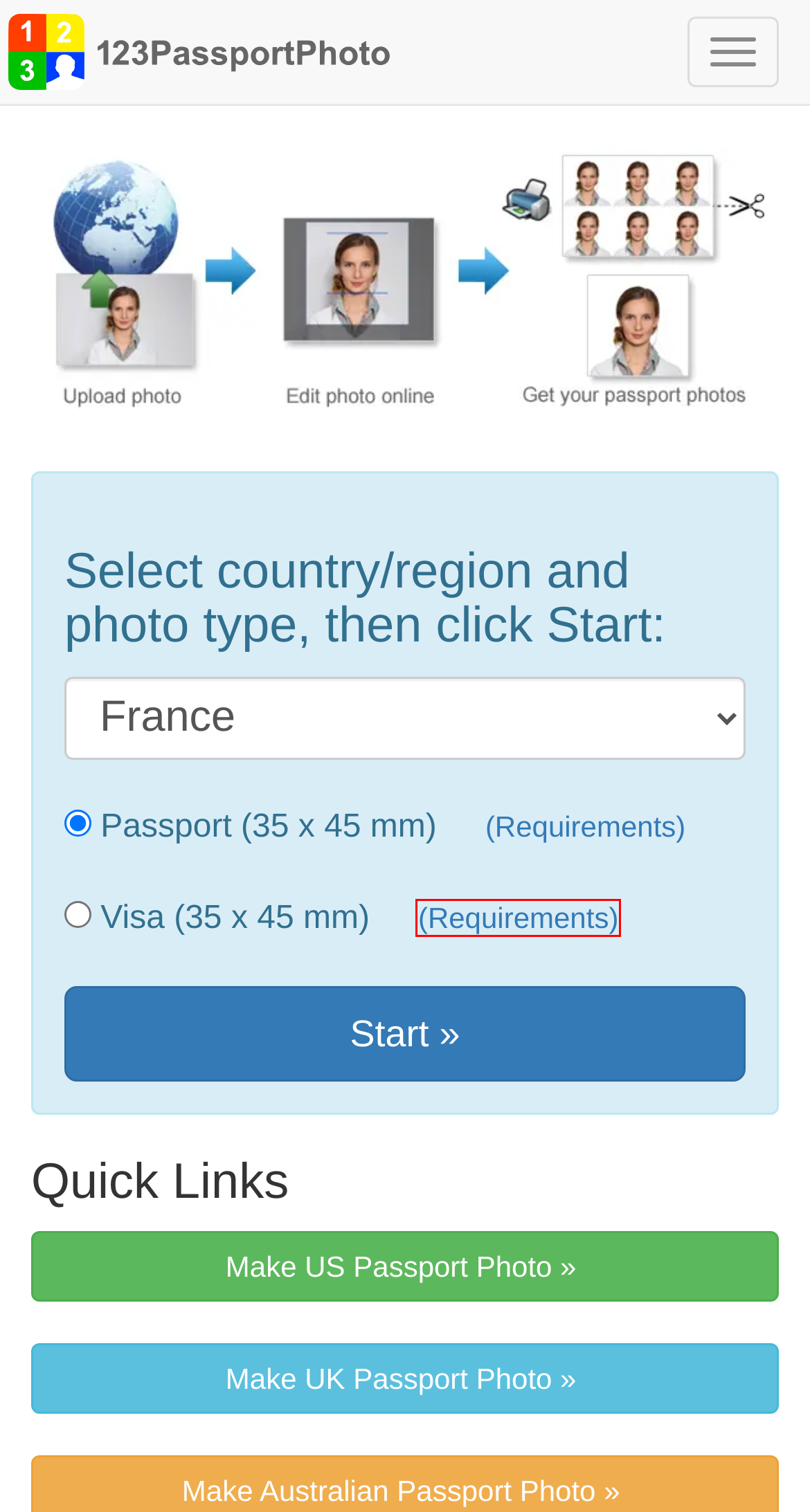You have a screenshot of a webpage with a red bounding box around a UI element. Determine which webpage description best matches the new webpage that results from clicking the element in the bounding box. Here are the candidates:
A. Create France Passport/about.php Photos Online
B. Create France Passport/tos.php Photos Online
C. Create France Passport/documents.php Photos Online
D. Create France Visa Photos Online
E. Create France Passport/requirements.php Photos Online
F. Create France Passport/privacy.php Photos Online
G. Create France Passport/guide/us-passport-photos-near-me Photos Online
H. Create France Passport/guide.php Photos Online

D